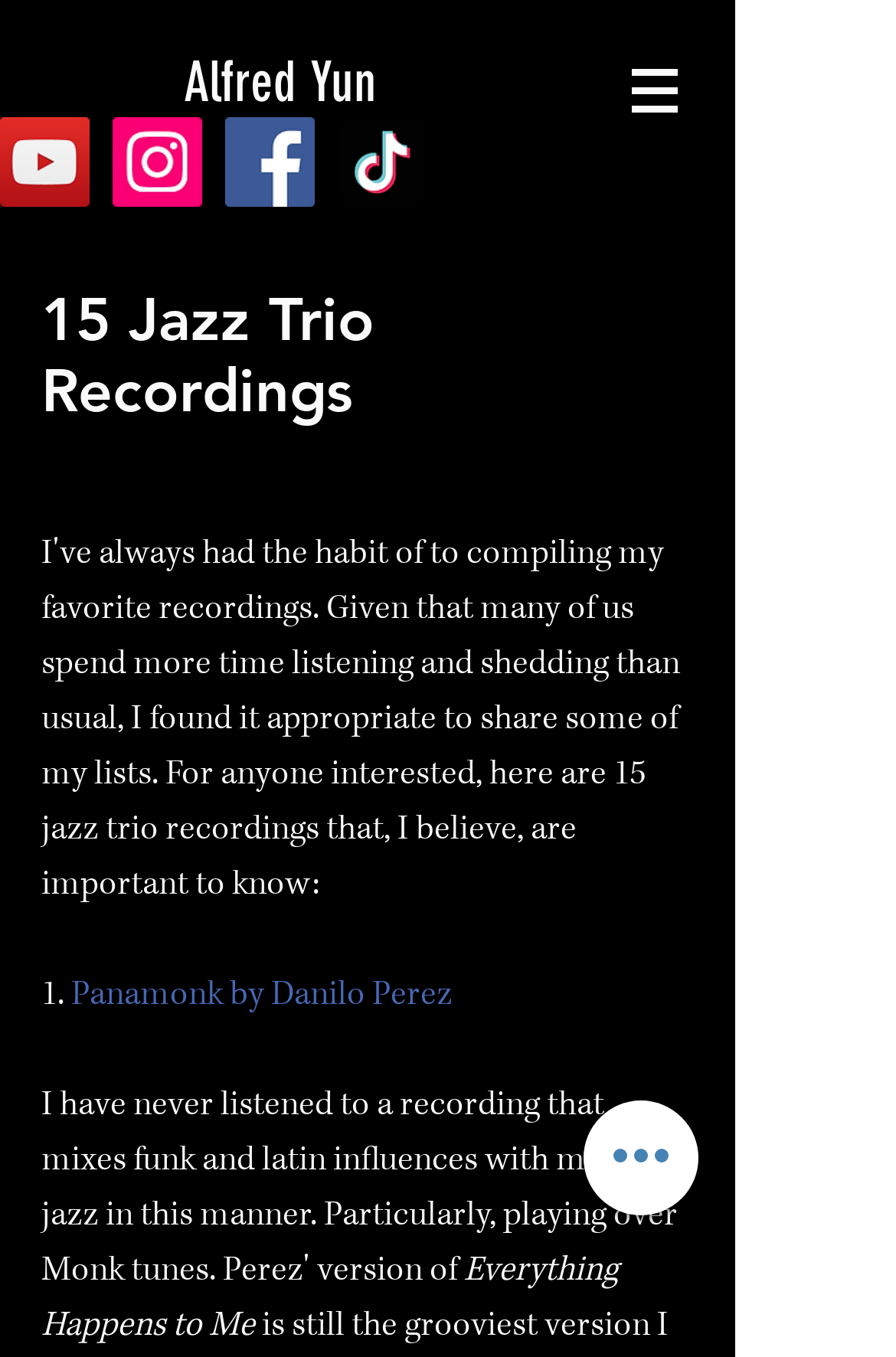Respond to the following query with just one word or a short phrase: 
What is the title of the first jazz trio recording?

Panamonk by Danilo Perez